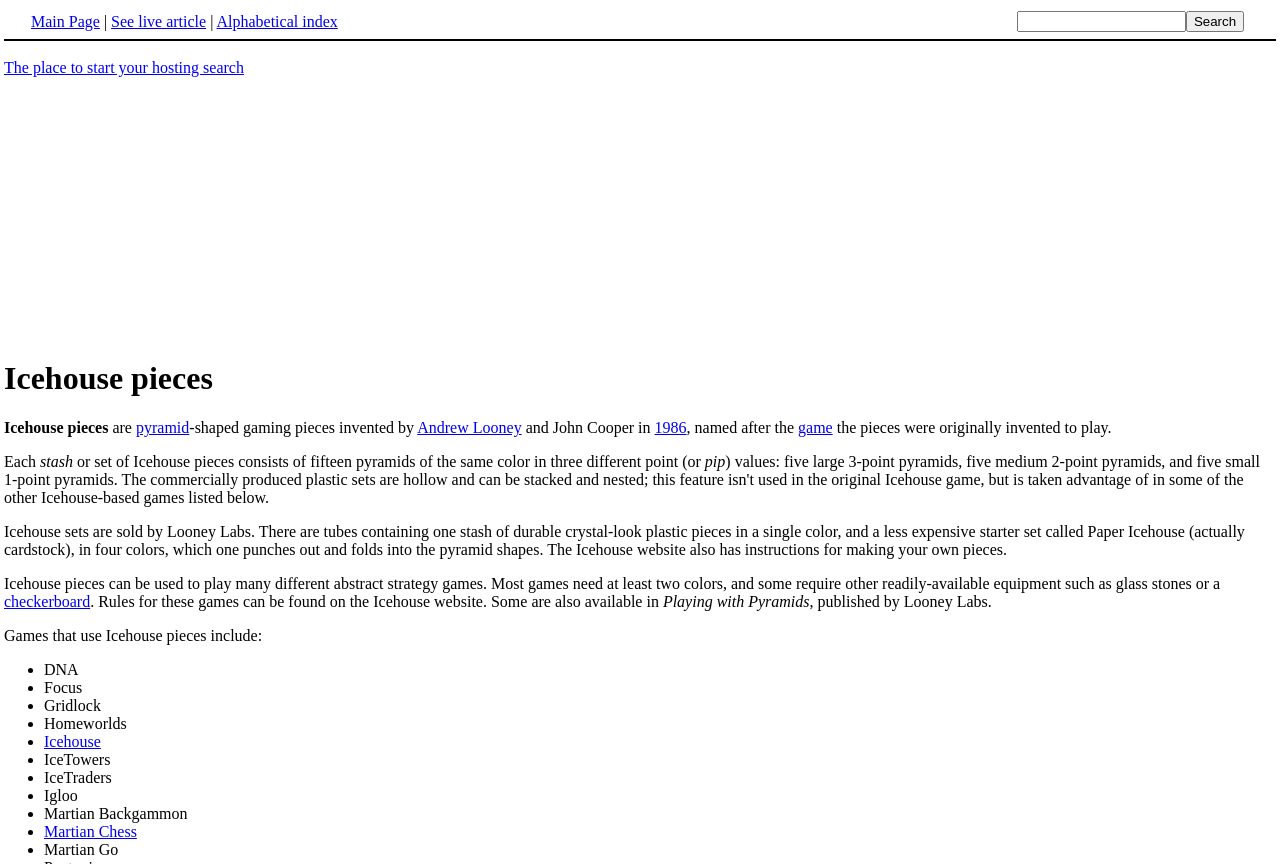Highlight the bounding box coordinates of the element that should be clicked to carry out the following instruction: "Learn about Icehouse". The coordinates must be given as four float numbers ranging from 0 to 1, i.e., [left, top, right, bottom].

[0.034, 0.848, 0.079, 0.868]